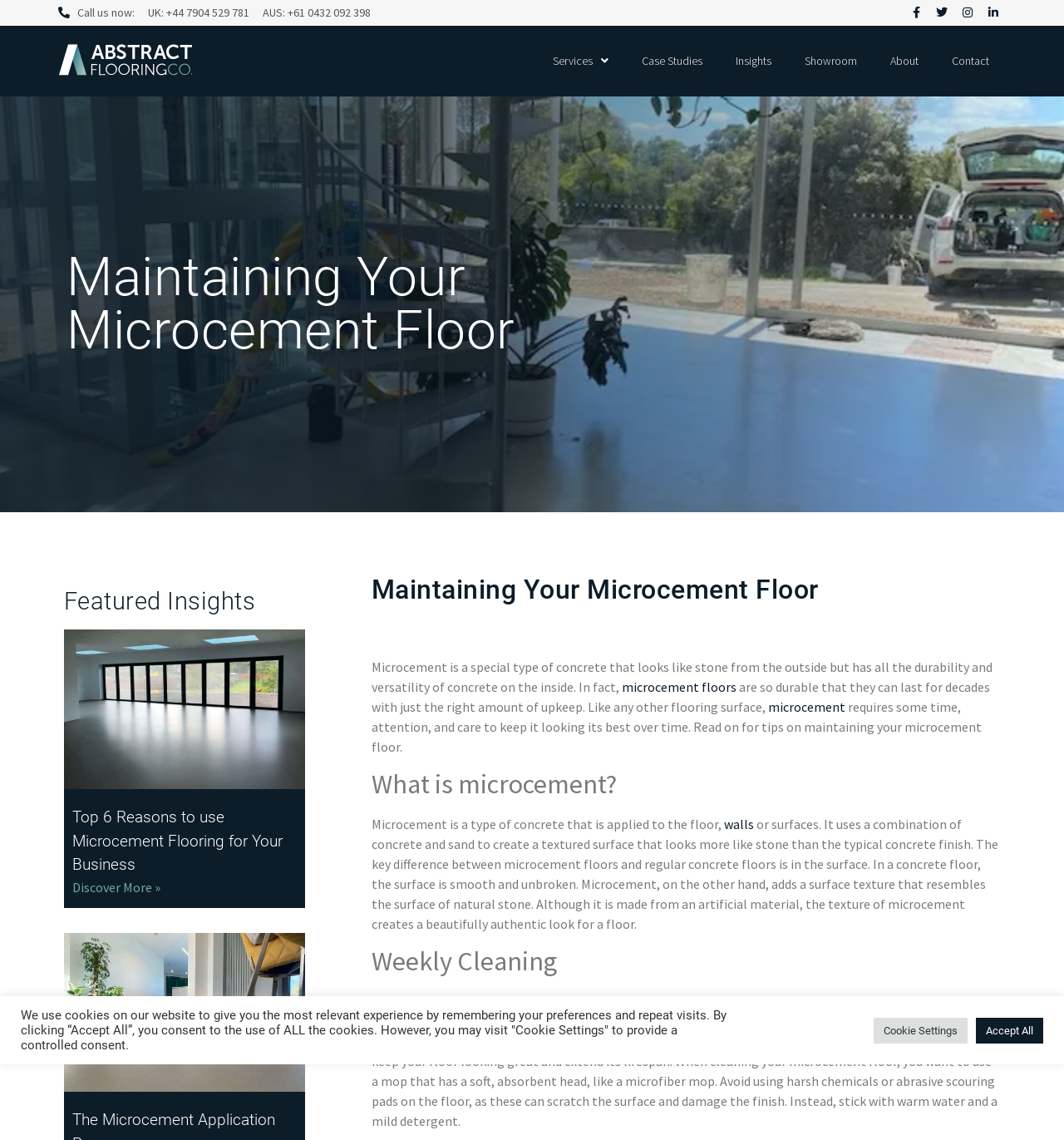How often should you clean your microcement floor?
Please utilize the information in the image to give a detailed response to the question.

The webpage suggests that any flooring surface, including microcement, requires a good, thorough cleaning at least once a week to keep it looking great and extend its lifespan.